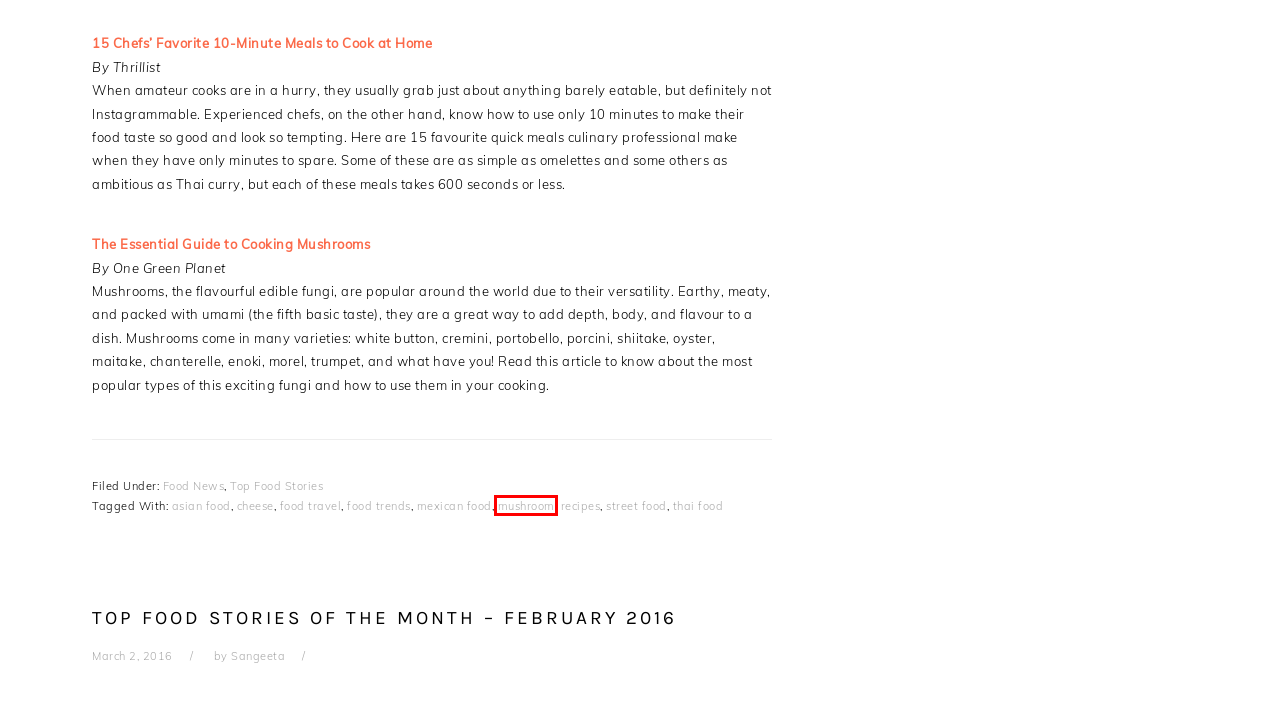Given a webpage screenshot with a UI element marked by a red bounding box, choose the description that best corresponds to the new webpage that will appear after clicking the element. The candidates are:
A. cheese Archives - Ticket To Flavour
B. mexican food Archives - Ticket To Flavour
C. food travel Archives - Ticket To Flavour
D. thai food Archives - Ticket To Flavour
E. food magazine Archives - Ticket To Flavour
F. Top Food Stories of the Month - February 2016 - Ticket To Flavour
G. mushroom Archives - Ticket To Flavour
H. street food Archives - Ticket To Flavour

G